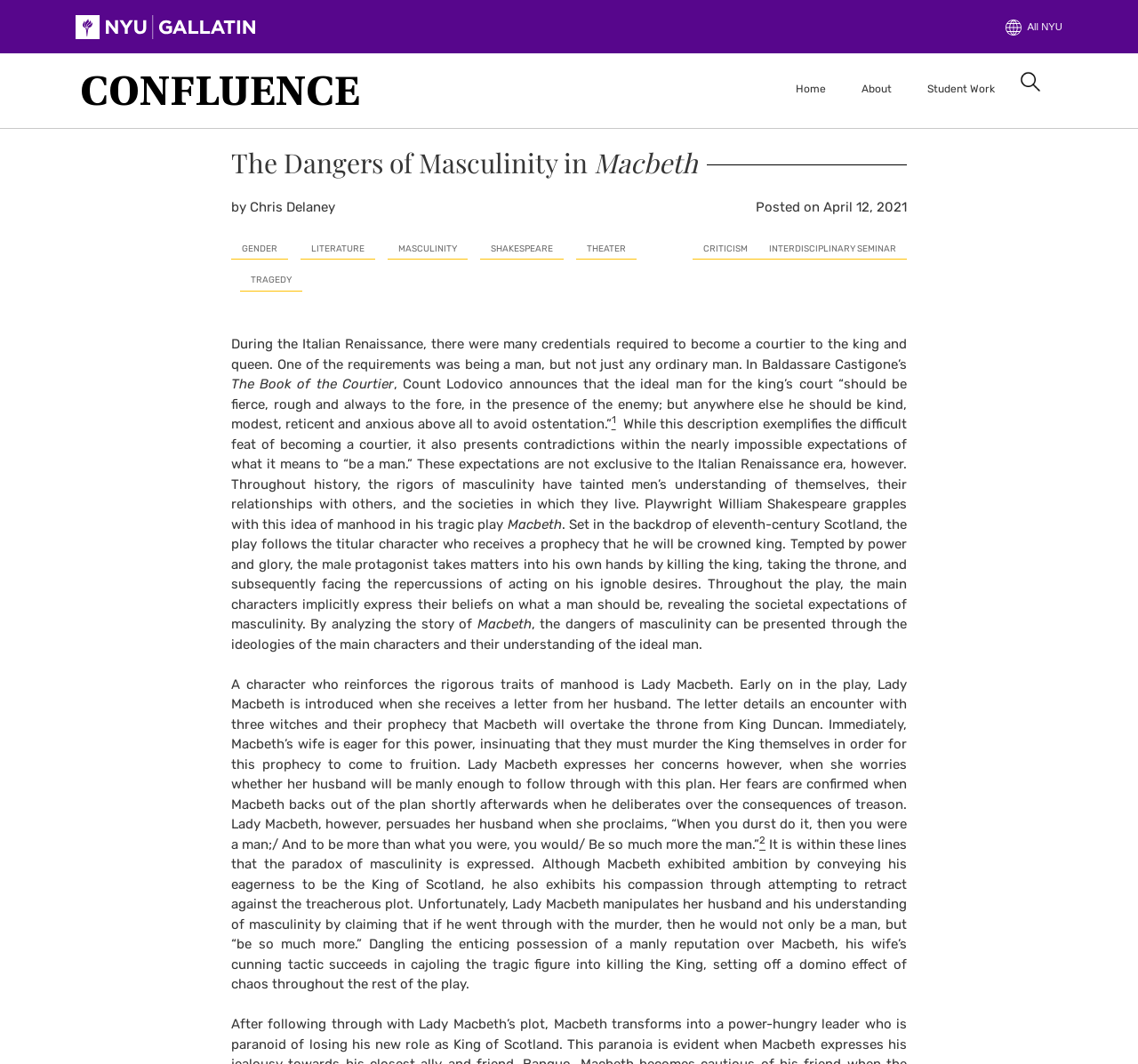Determine the bounding box coordinates for the UI element with the following description: "tragedy". The coordinates should be four float numbers between 0 and 1, represented as [left, top, right, bottom].

[0.211, 0.253, 0.266, 0.274]